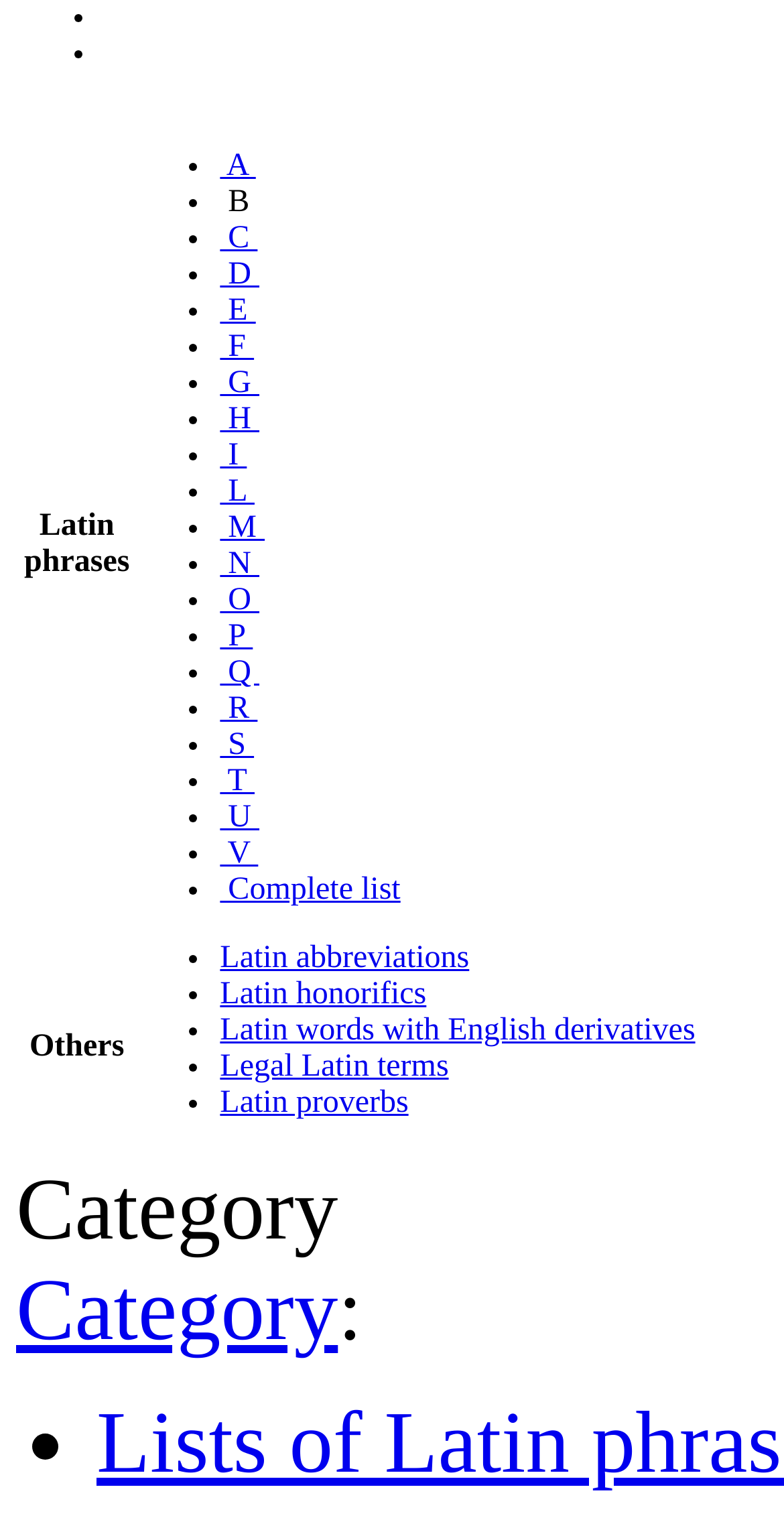Based on the image, please elaborate on the answer to the following question:
What is the last item in the 'Others' section?

The last item in the 'Others' section is determined by finding the last link element within the section, which has the text 'Latin proverbs'.